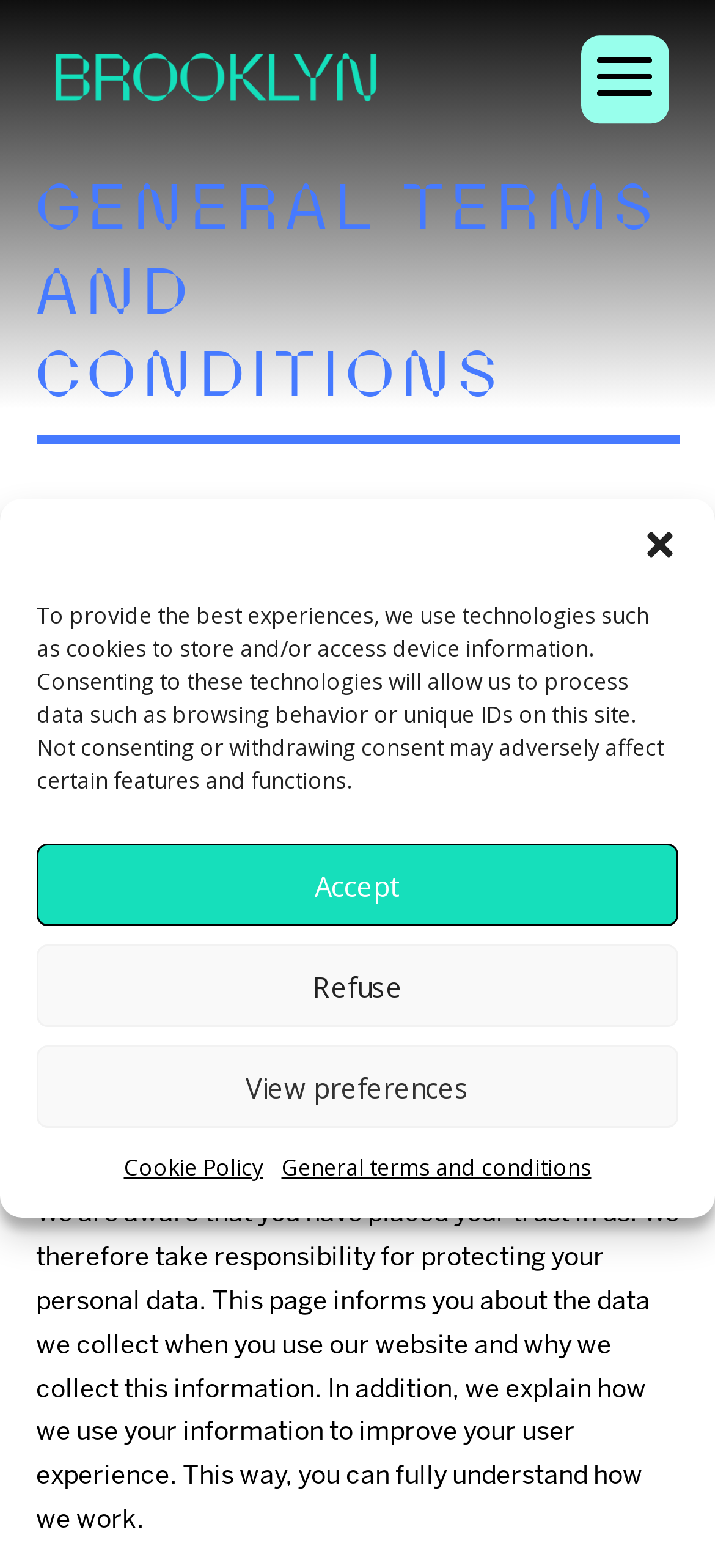Locate the bounding box coordinates of the clickable region necessary to complete the following instruction: "View the Brooklyn Lux project". Provide the coordinates in the format of four float numbers between 0 and 1, i.e., [left, top, right, bottom].

[0.05, 0.03, 0.549, 0.069]